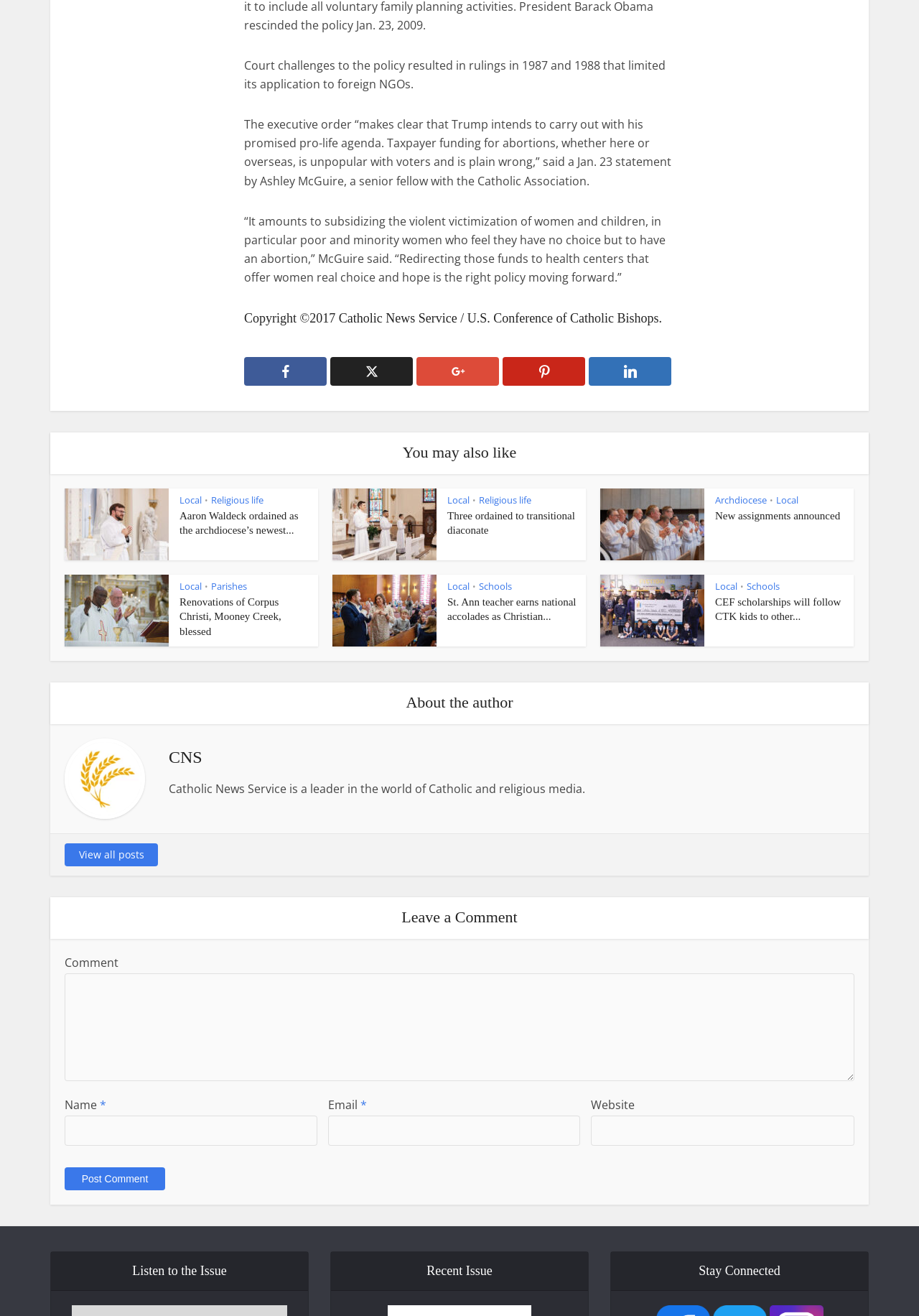Please find and report the bounding box coordinates of the element to click in order to perform the following action: "Post a comment". The coordinates should be expressed as four float numbers between 0 and 1, in the format [left, top, right, bottom].

[0.07, 0.887, 0.18, 0.905]